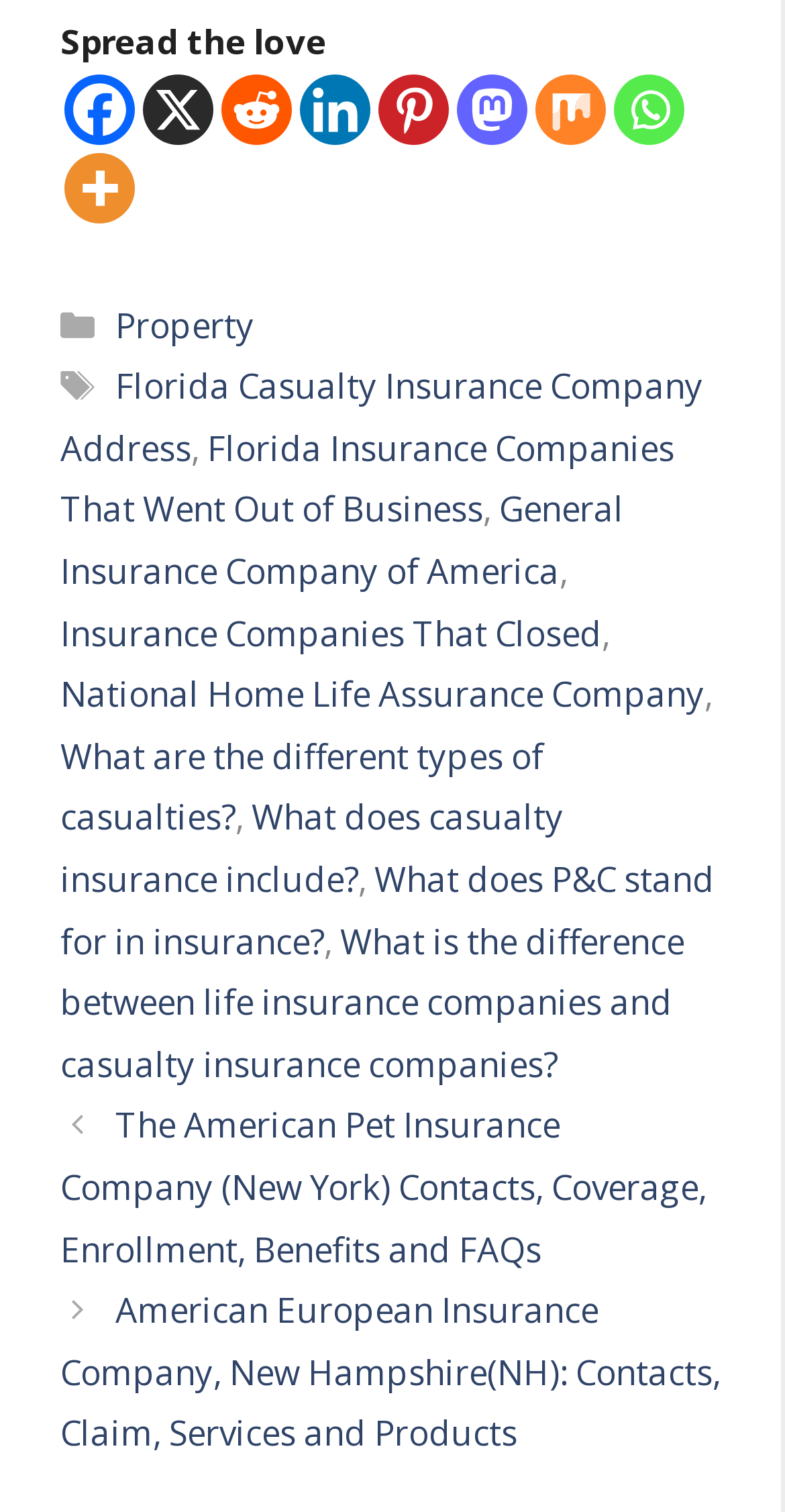Respond to the following question with a brief word or phrase:
What is the last tag mentioned in the footer section?

What does P&C stand for in insurance?